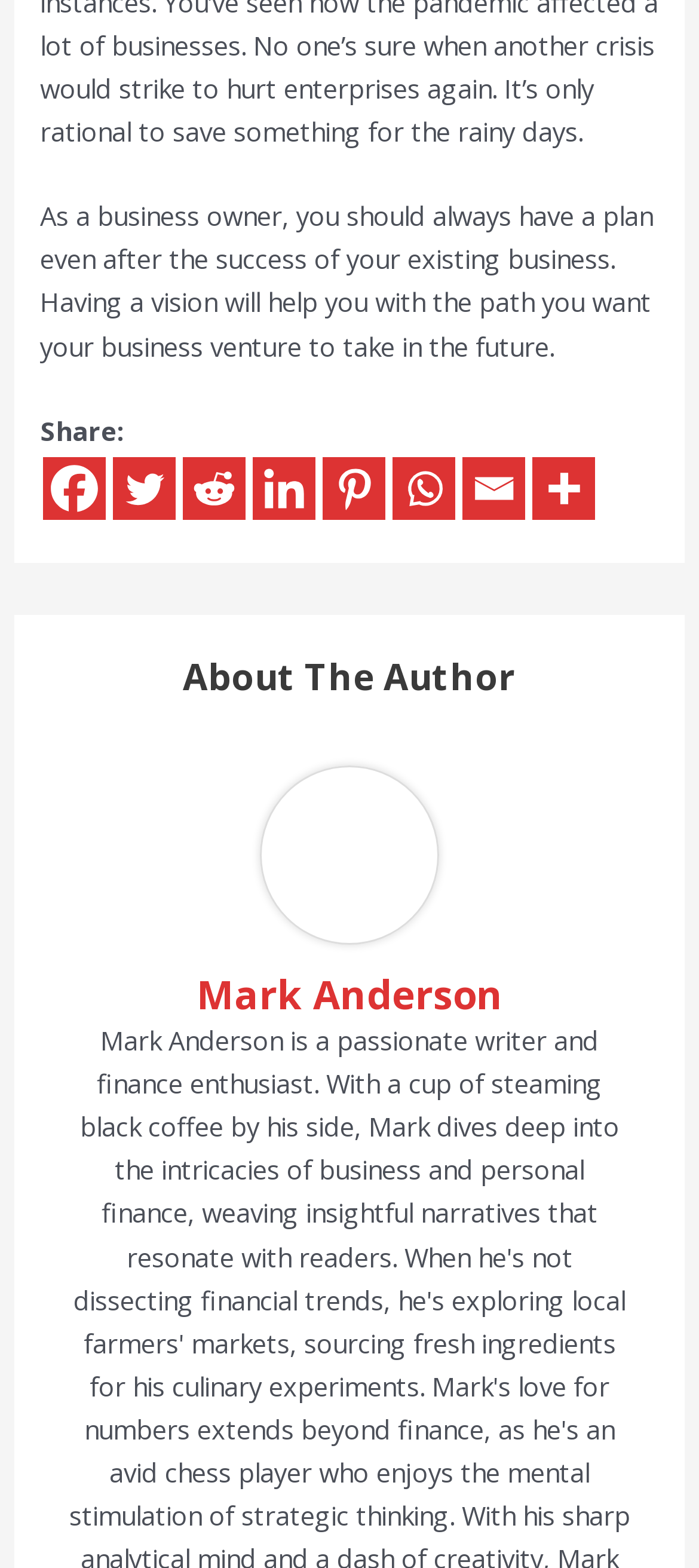Please mark the bounding box coordinates of the area that should be clicked to carry out the instruction: "Visit Mark Anderson's page".

[0.095, 0.62, 0.905, 0.65]